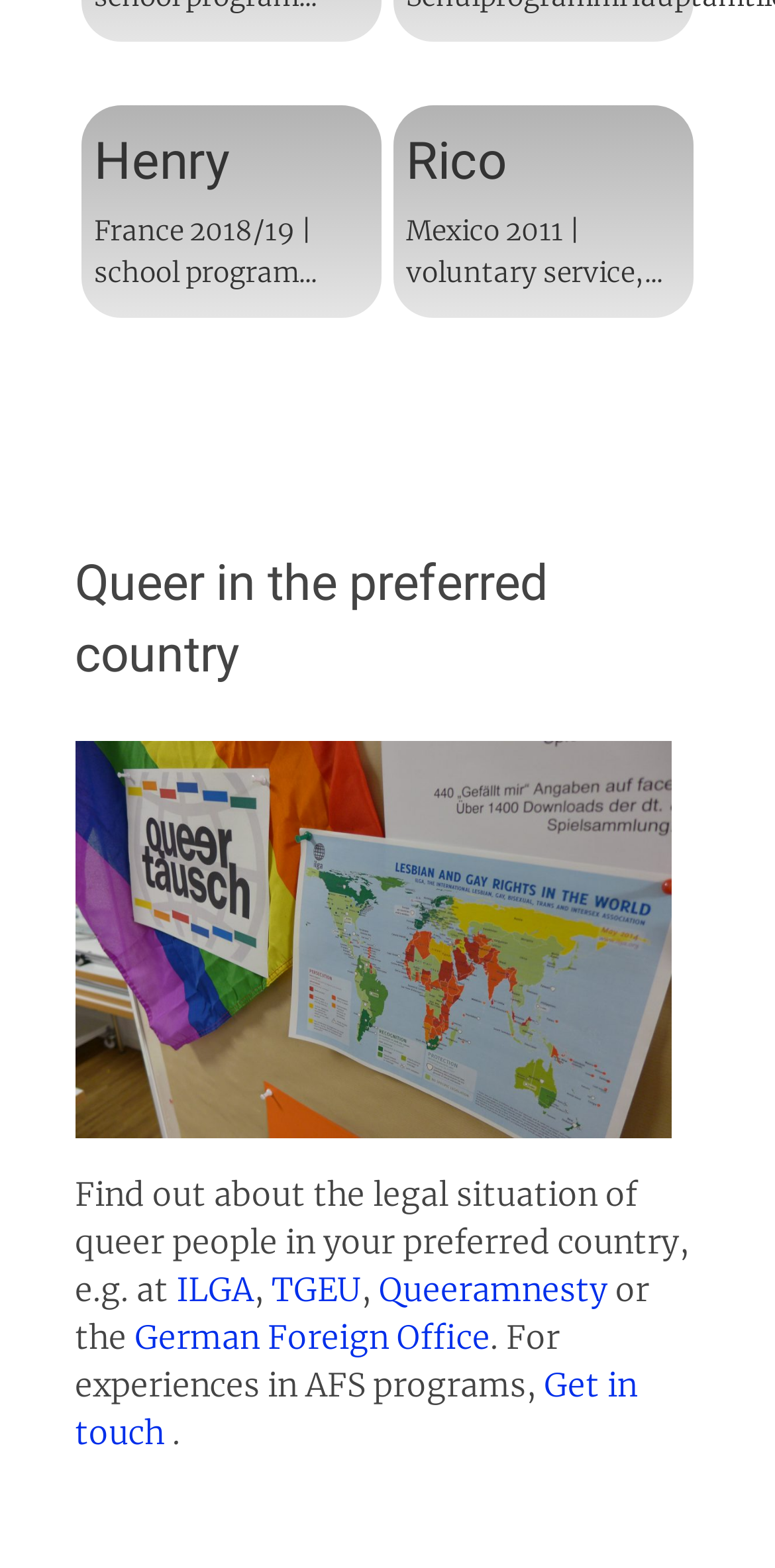Given the element description Rico, predict the bounding box coordinates for the UI element in the webpage screenshot. The format should be (top-left x, top-left y, bottom-right x, bottom-right y), and the values should be between 0 and 1.

[0.524, 0.084, 0.655, 0.122]